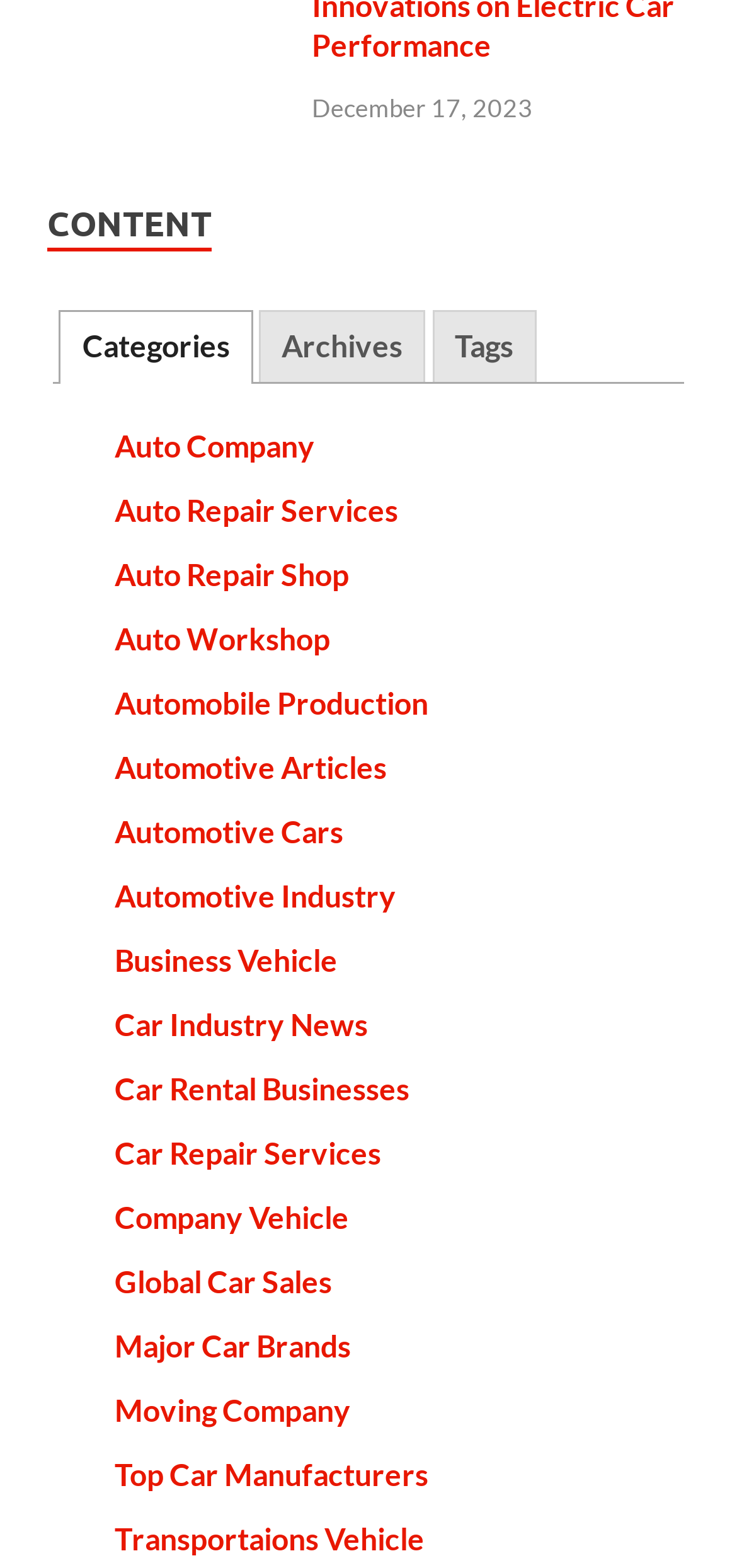Determine the bounding box coordinates of the element that should be clicked to execute the following command: "Browse the Car Rental Businesses link".

[0.155, 0.682, 0.555, 0.705]